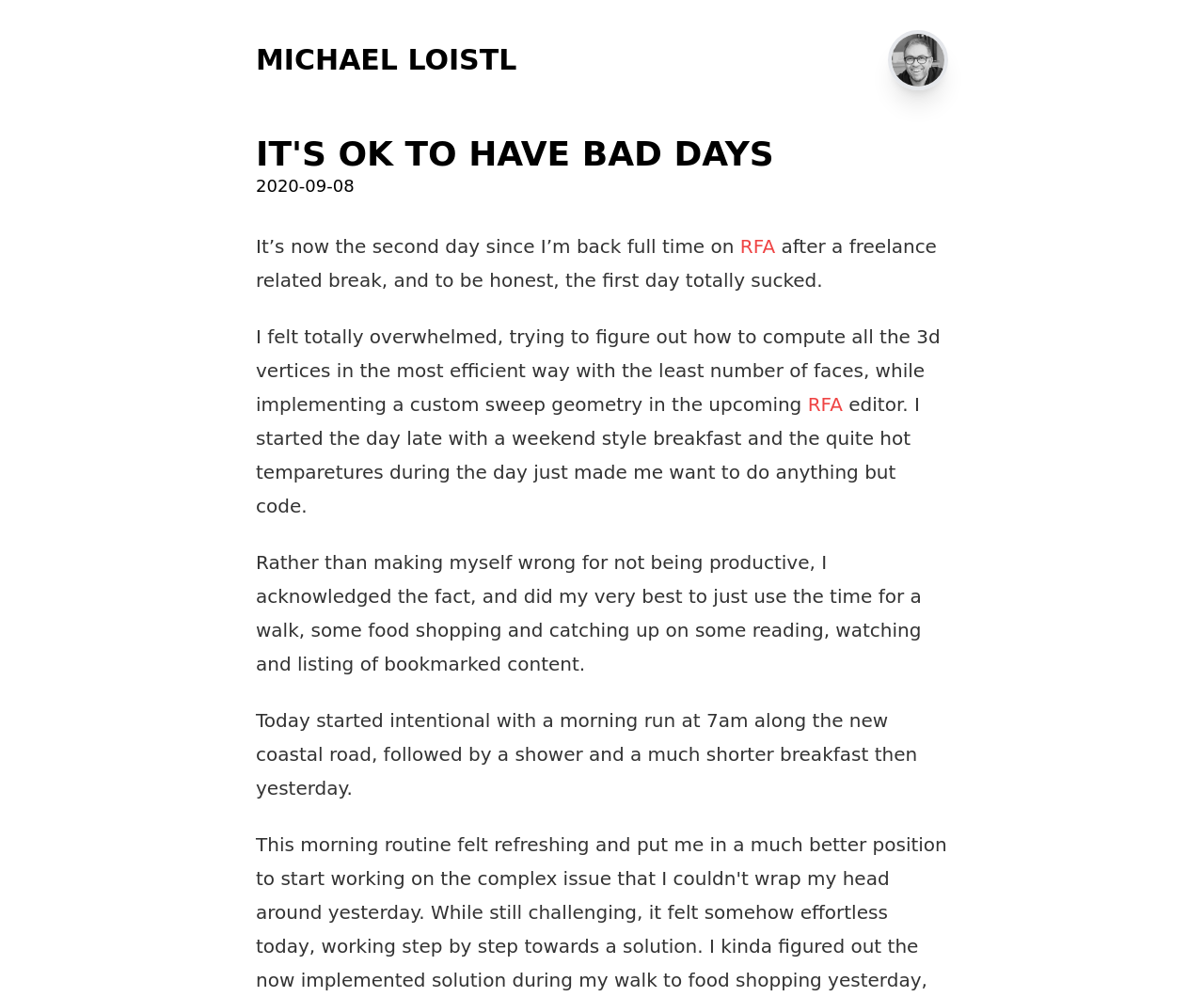What is the author's name?
Refer to the image and give a detailed answer to the question.

I found the author's name 'Michael Loistl' in the link element with bounding box coordinates [0.212, 0.043, 0.429, 0.077].